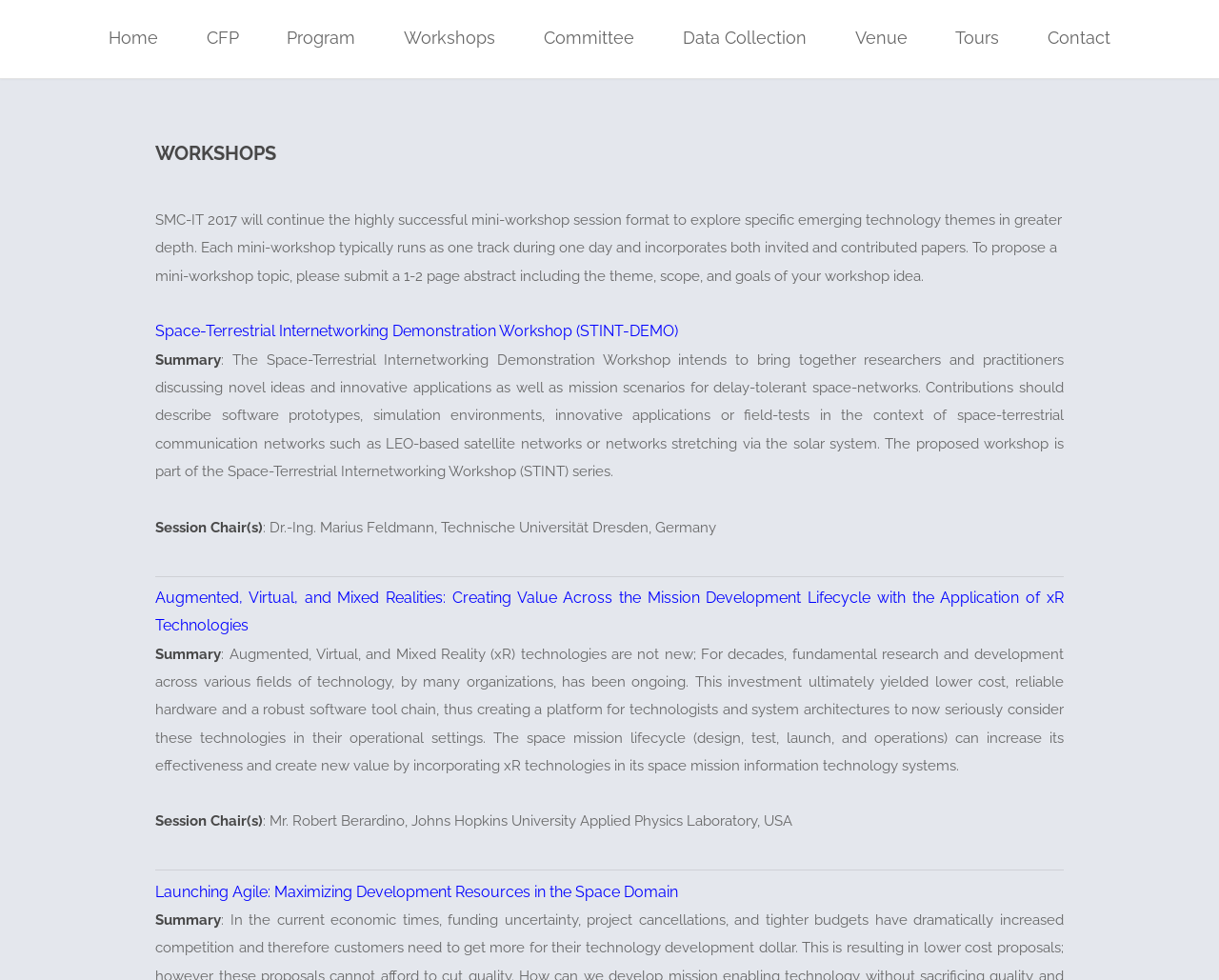Detail the various sections and features of the webpage.

The webpage is about SMC-IT 2017, a conference or workshop focused on emerging technology themes. At the top, there is a navigation menu with 9 links: Home, CFP, Program, Workshops, Committee, Data Collection, Venue, Tours, and Contact. 

Below the navigation menu, there is a header section with a heading "WORKSHOPS" in a prominent font. This section describes the mini-workshop session format of the conference, which explores specific emerging technology themes in greater depth. 

The page then lists three workshops with their summaries, session chairs, and links to more information. The first workshop is the Space-Terrestrial Internetworking Demonstration Workshop (STINT-DEMO), which focuses on delay-tolerant space-networks. The second workshop is about Augmented, Virtual, and Mixed Realities, and their application in the space mission lifecycle. The third workshop is Launching Agile, which aims to maximize development resources in the space domain. Each workshop summary is a short paragraph describing the theme, scope, and goals of the workshop.